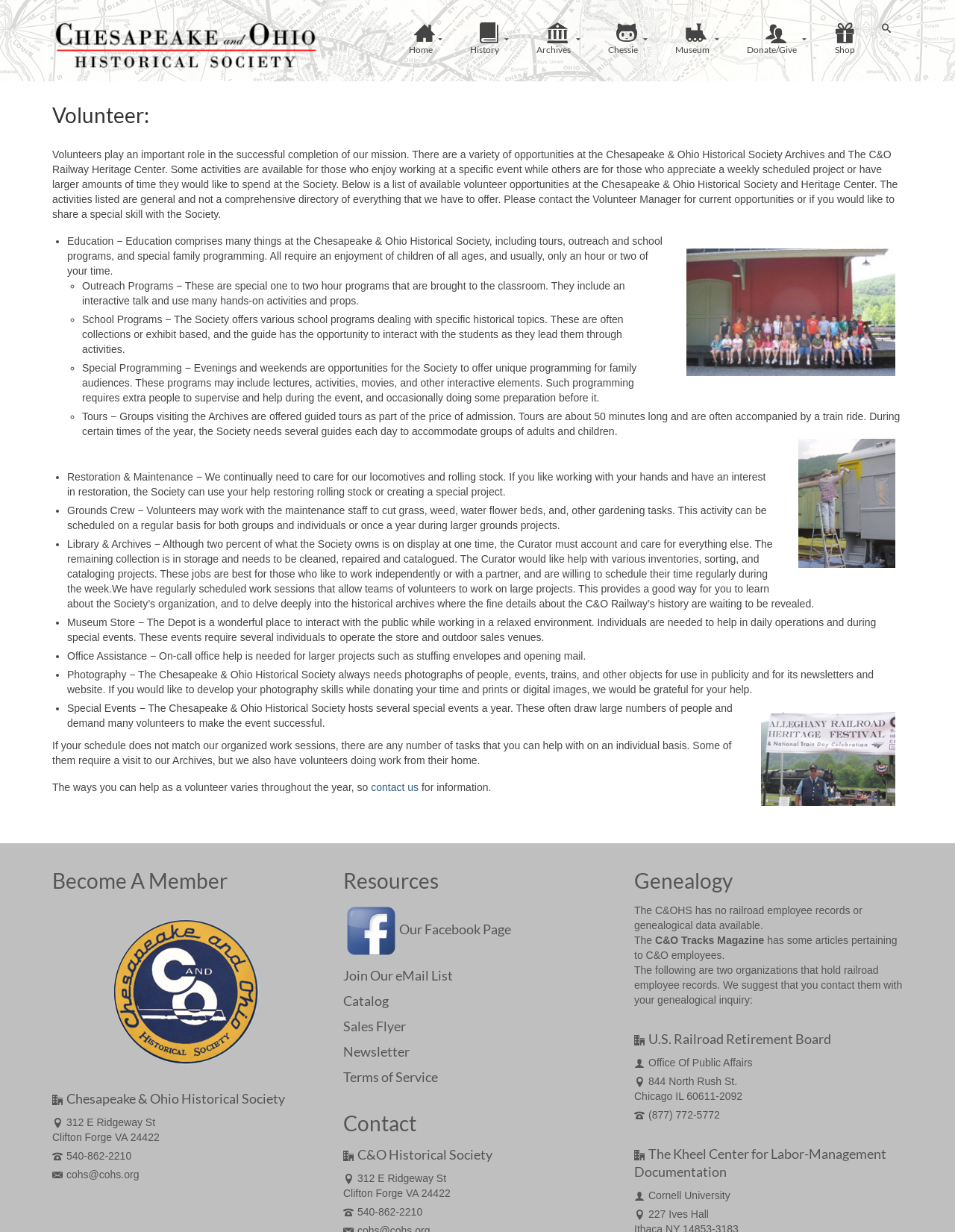Specify the bounding box coordinates of the area to click in order to follow the given instruction: "Contact us for information."

[0.388, 0.634, 0.438, 0.644]